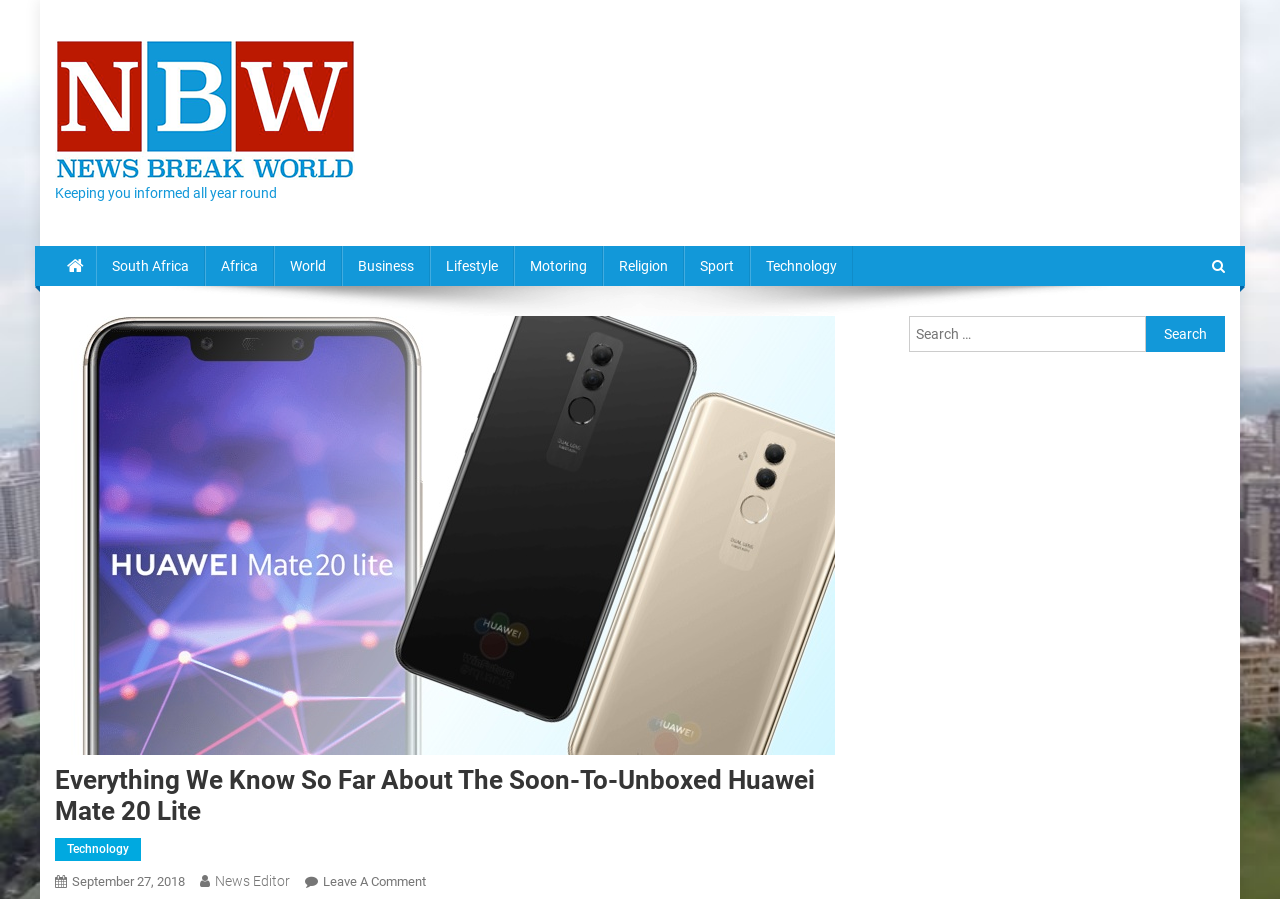Please specify the bounding box coordinates of the region to click in order to perform the following instruction: "Go back to home".

None